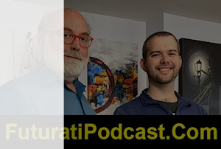Are the artworks behind them abstract?
Please ensure your answer is as detailed and informative as possible.

The caption describes the artworks behind the two individuals as 'abstract', which implies that they do not represent realistic or figurative subjects.